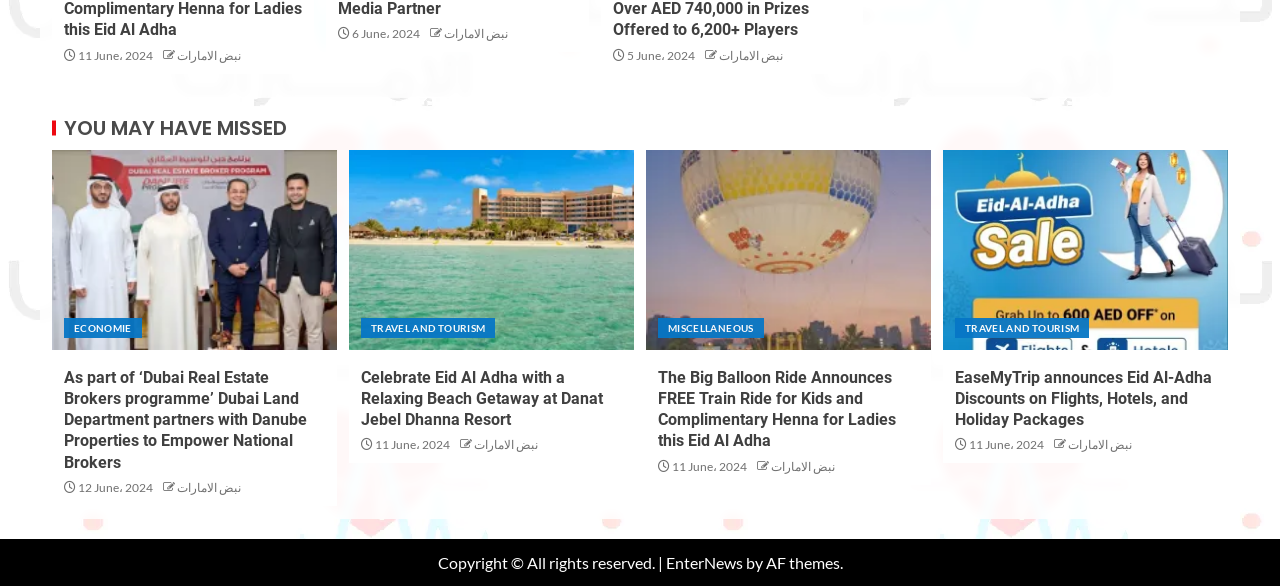Can you show the bounding box coordinates of the region to click on to complete the task described in the instruction: "Read 'As part of ‘Dubai Real Estate Brokers programme’ Dubai Land Department partners with Danube Properties to Empower National Brokers'"?

[0.05, 0.626, 0.254, 0.807]